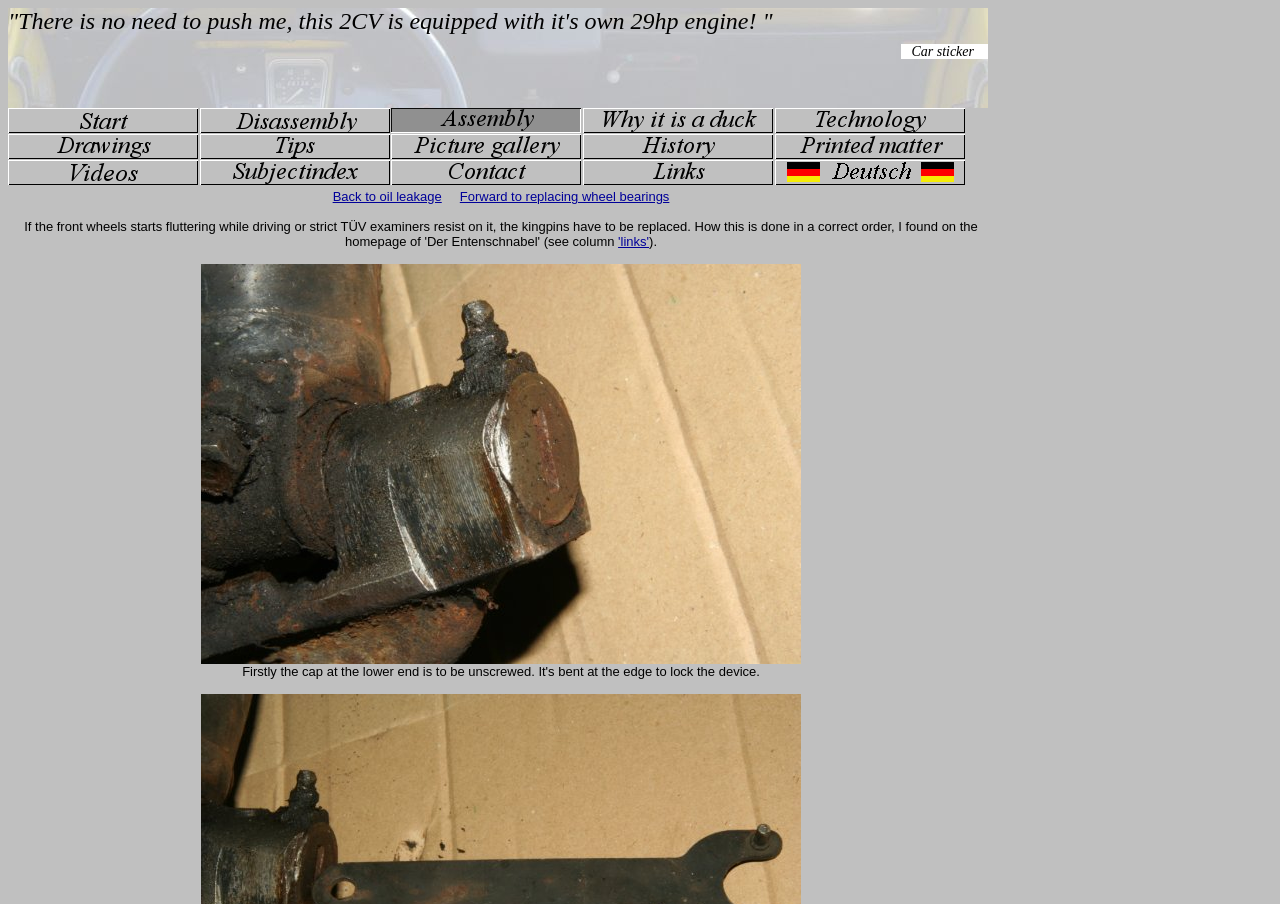Locate the bounding box coordinates of the region to be clicked to comply with the following instruction: "Go to the Bildergalerie". The coordinates must be four float numbers between 0 and 1, in the form [left, top, right, bottom].

[0.306, 0.17, 0.454, 0.177]